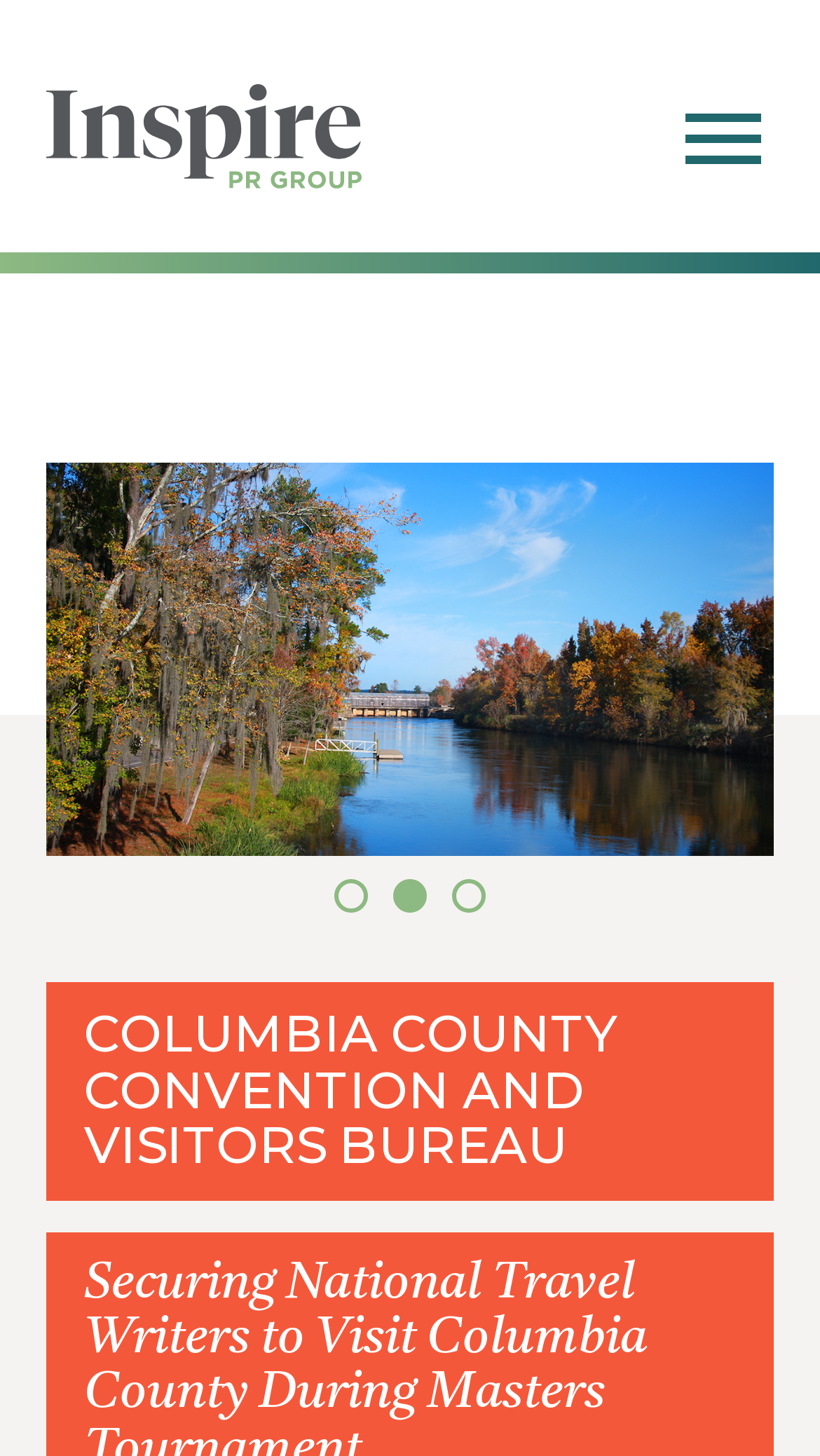Identify and provide the text content of the webpage's primary headline.

COLUMBIA COUNTY CONVENTION AND VISITORS BUREAU